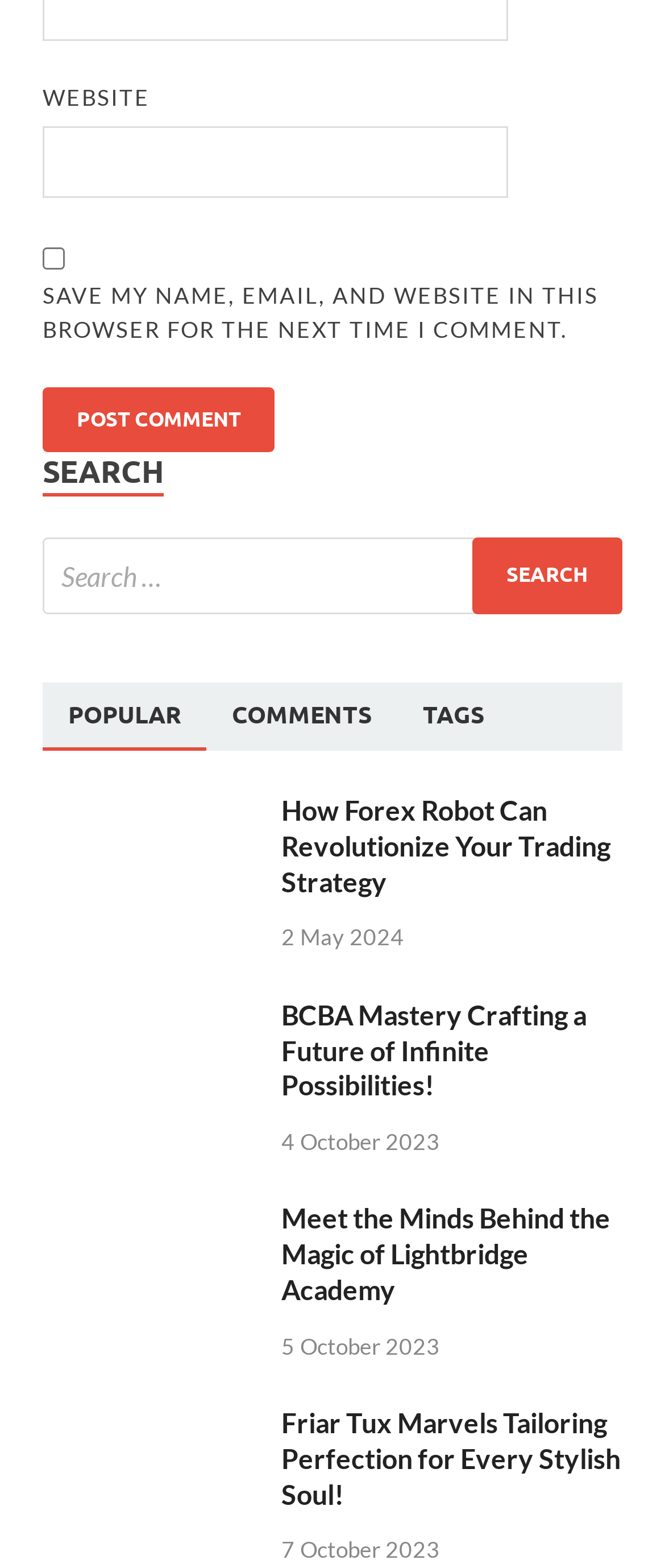What is the purpose of the checkbox?
Using the information from the image, give a concise answer in one word or a short phrase.

Save comment info